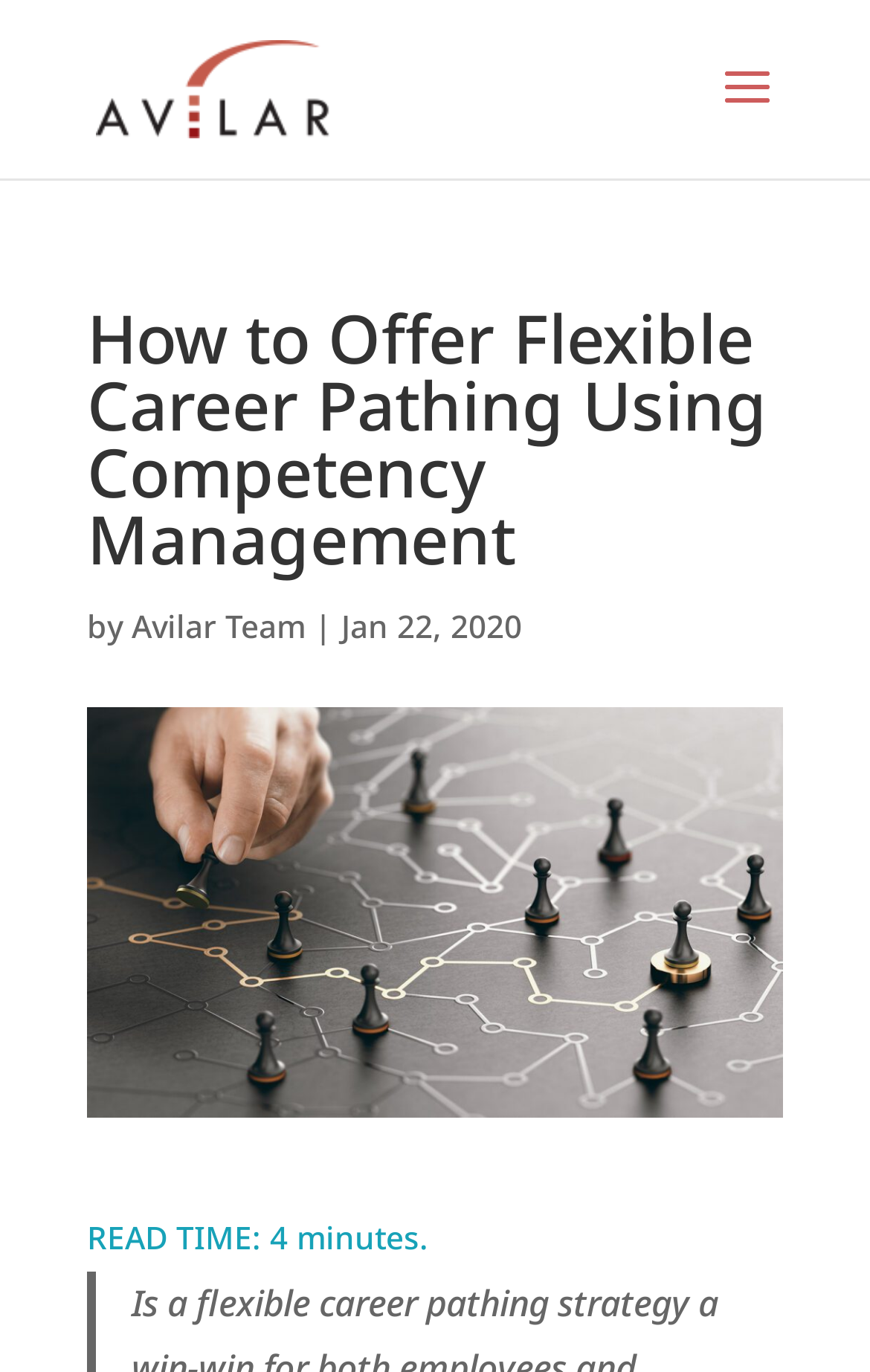Who wrote the article?
We need a detailed and meticulous answer to the question.

I found the answer by looking at the author information below the title of the article, where it says 'by Avilar Team'.